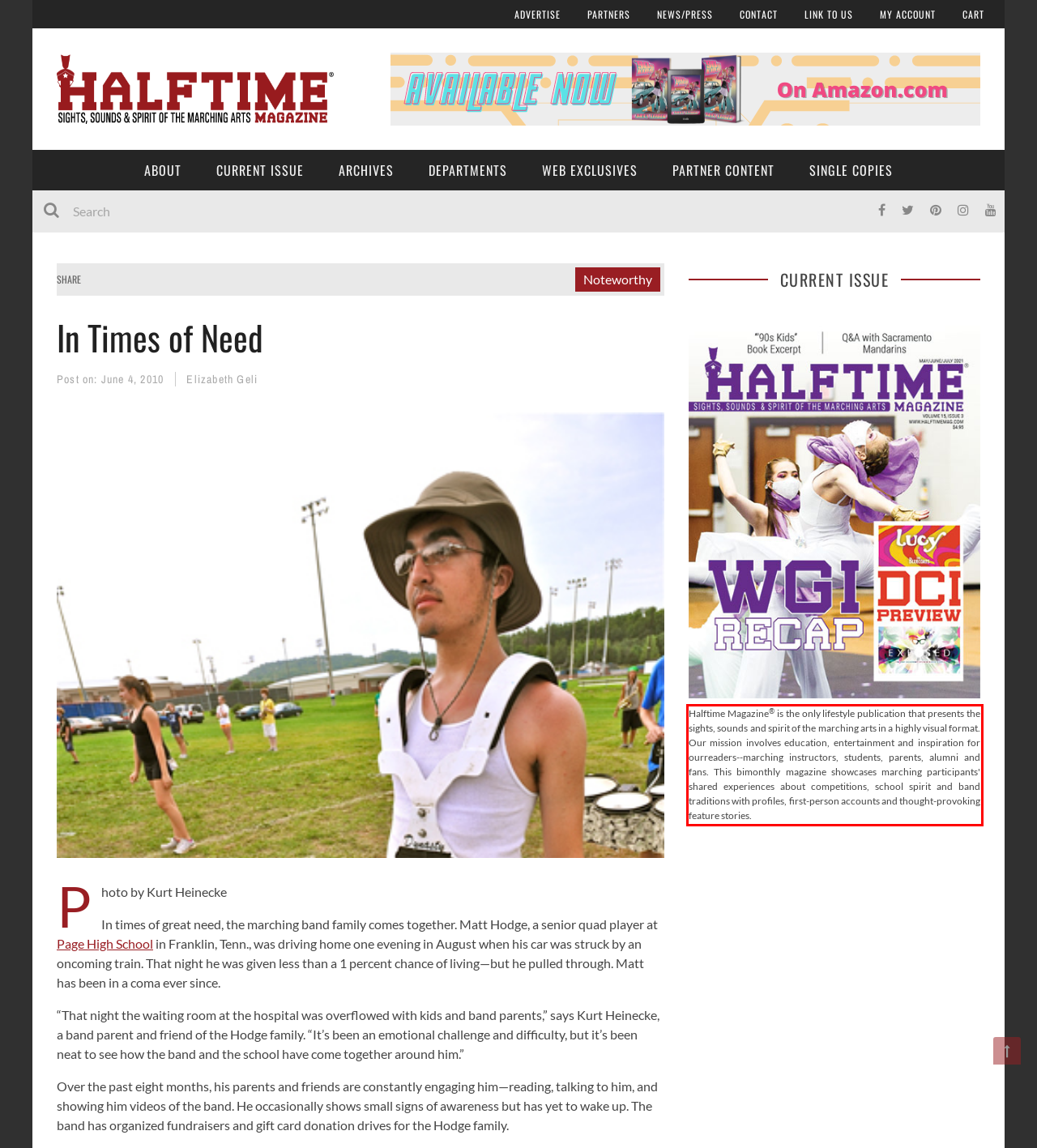Identify the red bounding box in the webpage screenshot and perform OCR to generate the text content enclosed.

Halftime Magazine® is the only lifestyle publication that presents the sights, sounds and spirit of the marching arts in a highly visual format. Our mission involves education, entertainment and inspiration for ourreaders--marching instructors, students, parents, alumni and fans. This bimonthly magazine showcases marching participants' shared experiences about competitions, school spirit and band traditions with profiles, first-person accounts and thought-provoking feature stories.